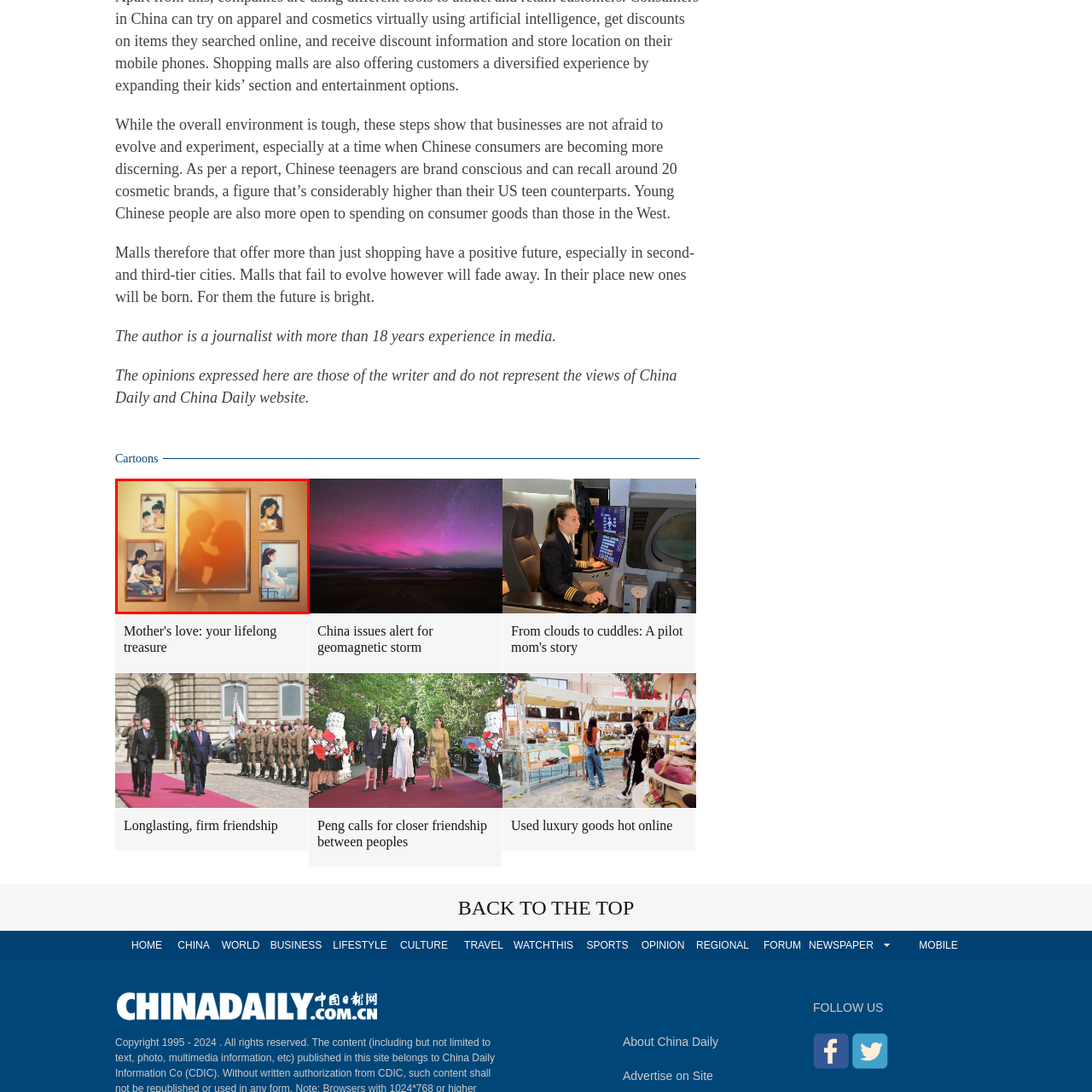What is the atmosphere created by the background hues?
Inspect the image within the red bounding box and answer concisely using one word or a short phrase.

Inviting and cozy